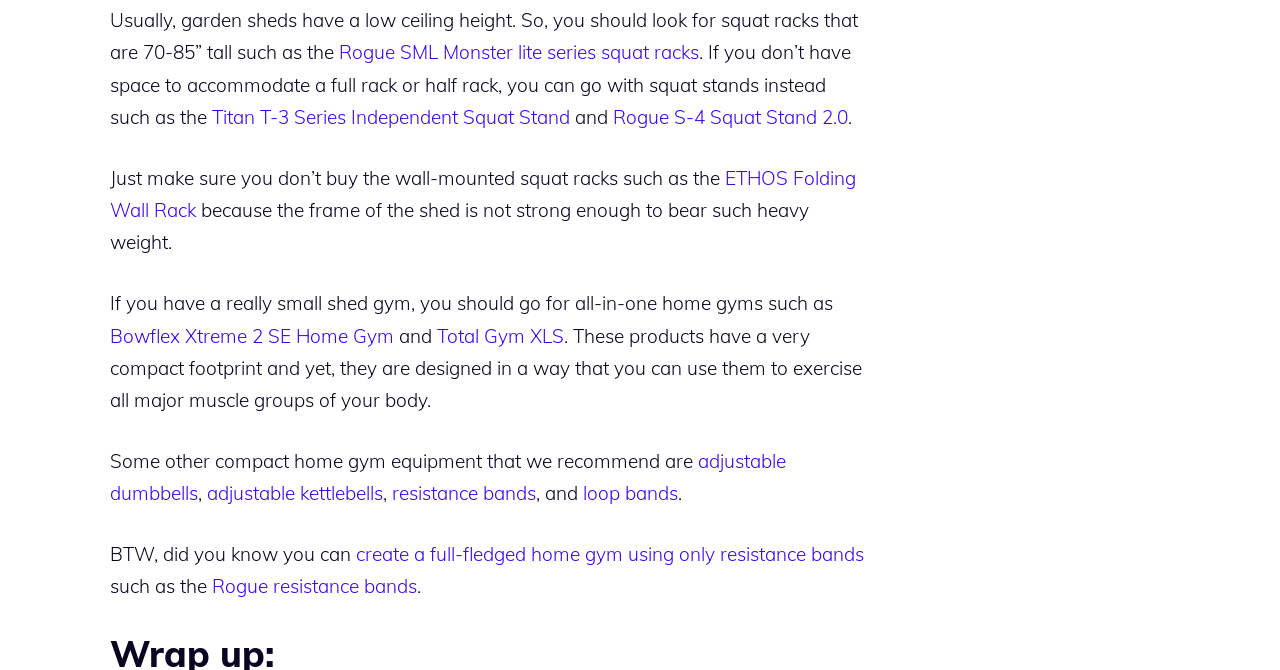Answer the question with a brief word or phrase:
What is a benefit of using adjustable dumbbells?

Compact footprint